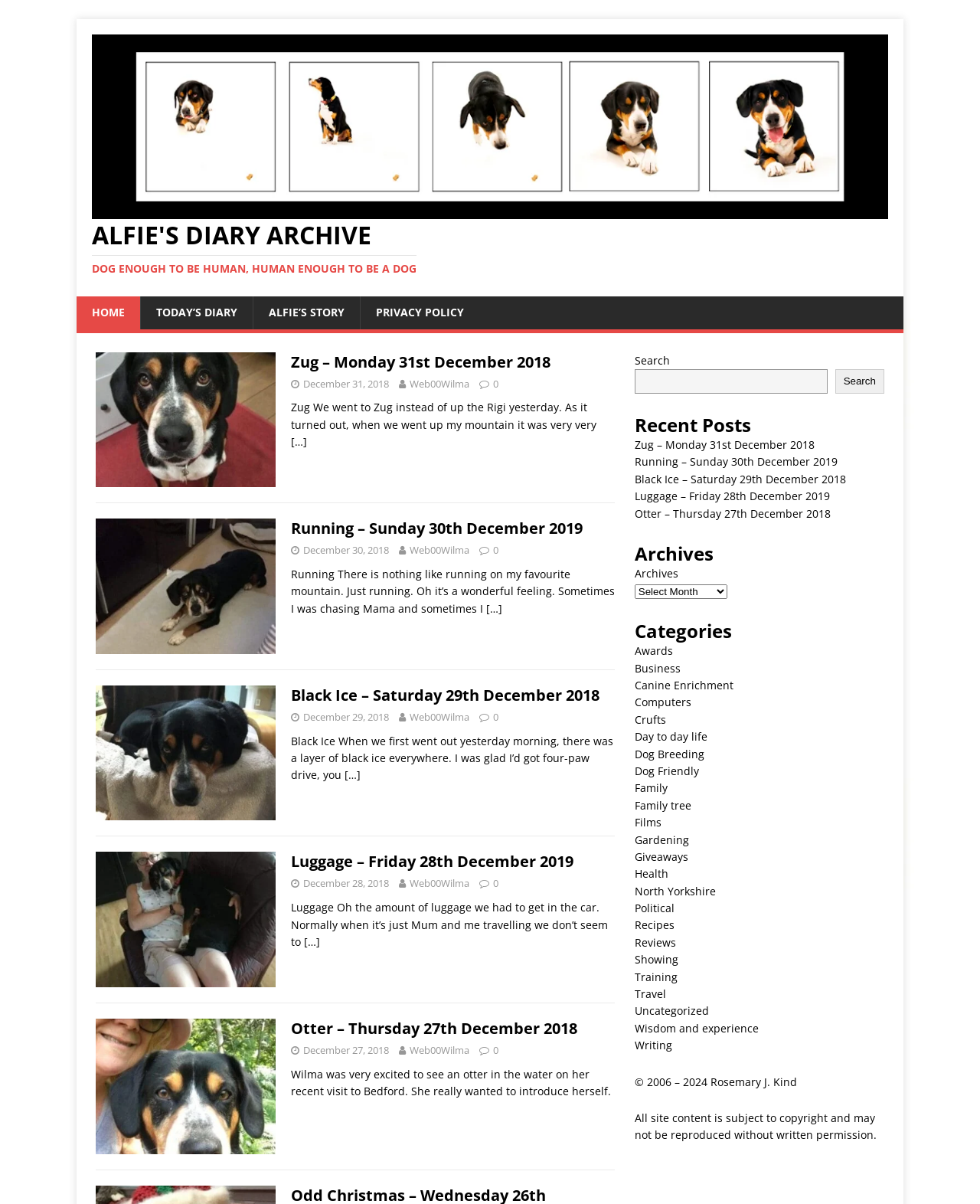Please identify the bounding box coordinates of the element's region that I should click in order to complete the following instruction: "Click on the 'Awards' category". The bounding box coordinates consist of four float numbers between 0 and 1, i.e., [left, top, right, bottom].

[0.647, 0.534, 0.687, 0.547]